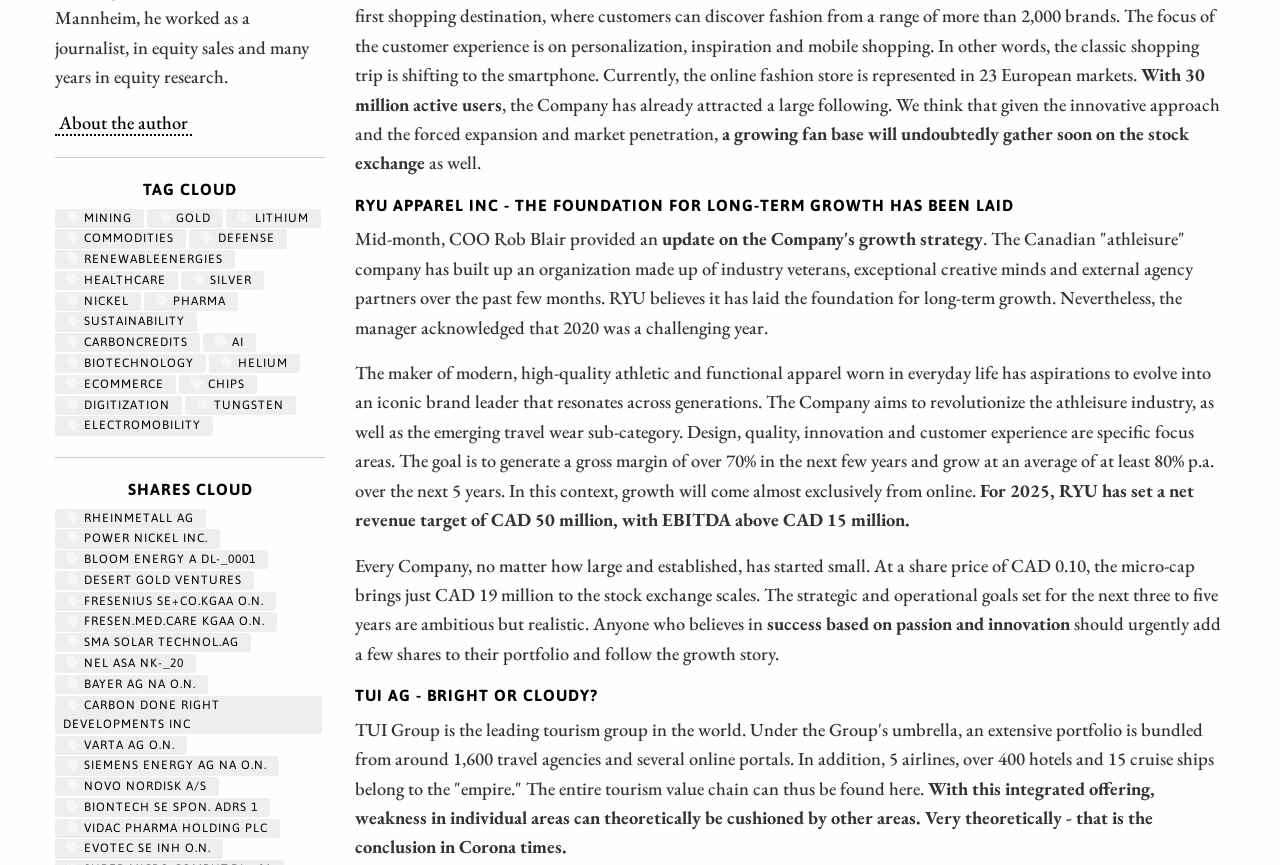Find and specify the bounding box coordinates that correspond to the clickable region for the instruction: "Click on 'About the author'".

[0.043, 0.127, 0.15, 0.157]